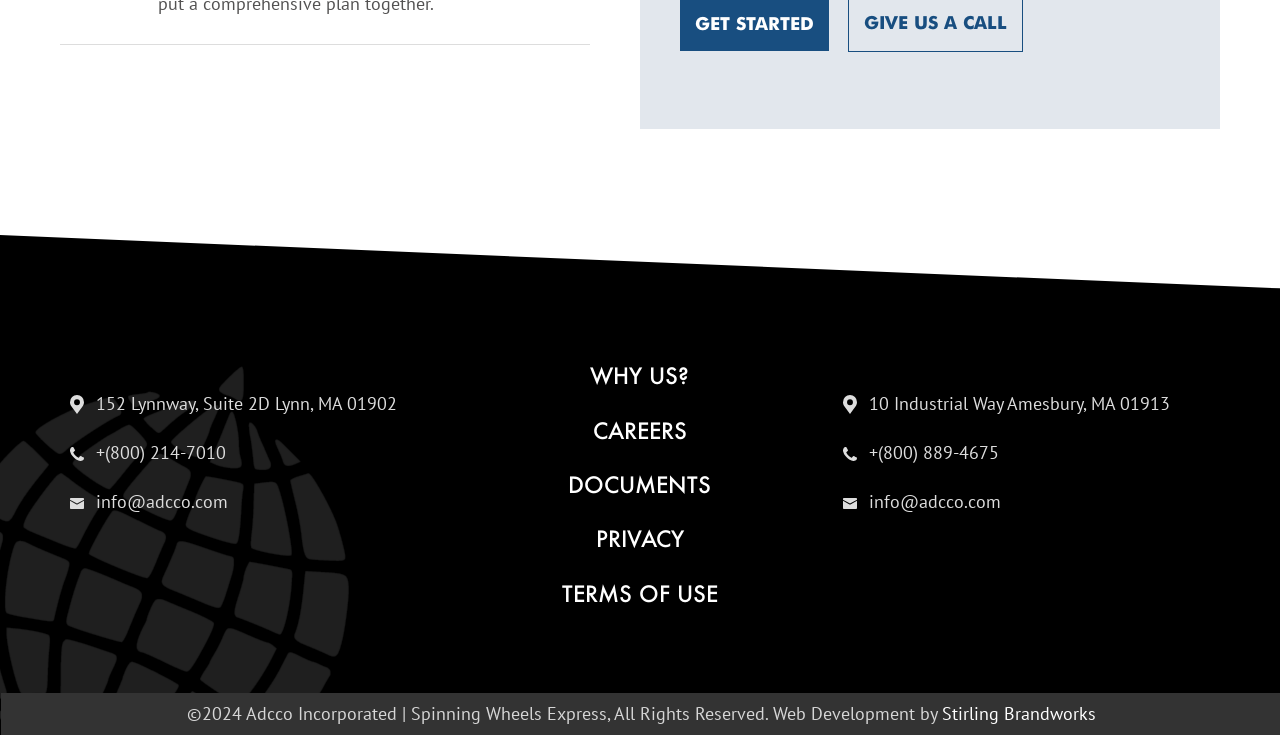Please identify the bounding box coordinates of the clickable area that will allow you to execute the instruction: "view documents".

[0.444, 0.639, 0.556, 0.679]